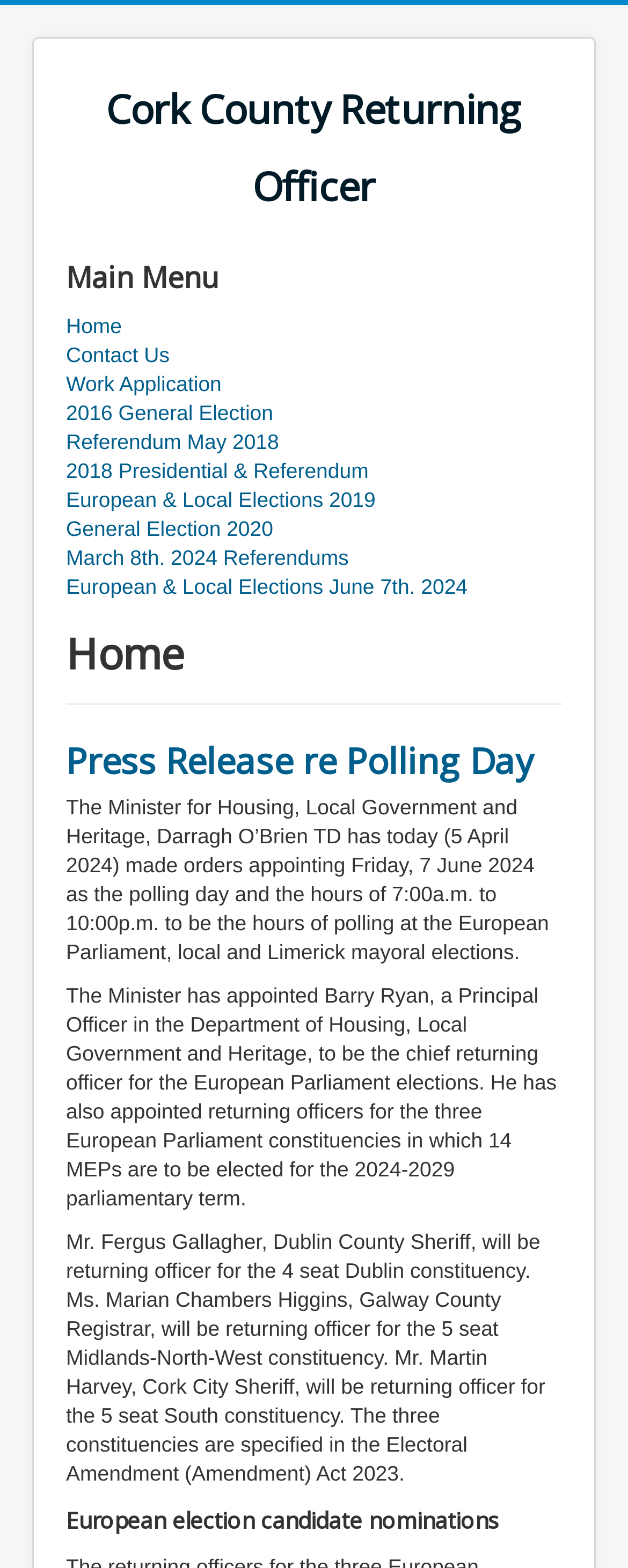Please identify the bounding box coordinates of the element that needs to be clicked to perform the following instruction: "Access 2016 General Election".

[0.105, 0.255, 0.895, 0.273]